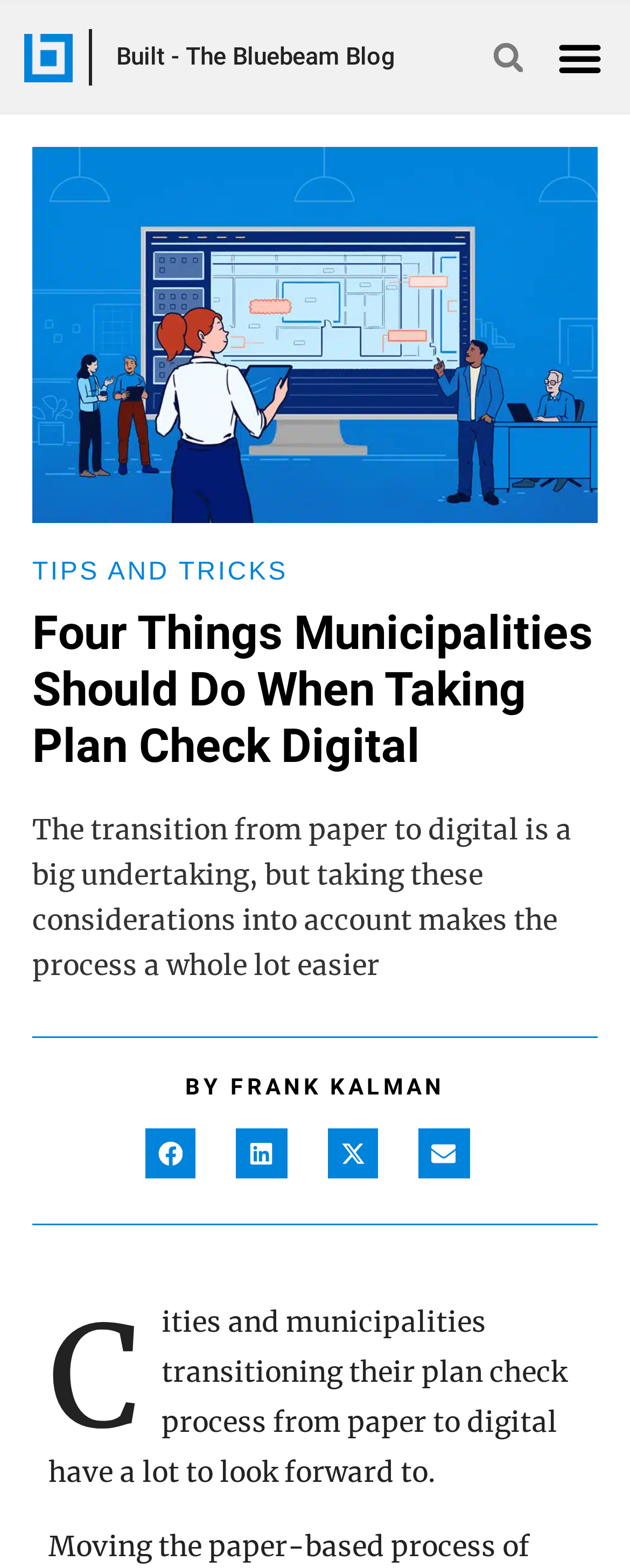Describe all significant elements and features of the webpage.

The webpage is about "Four Things Municipalities Should Do When Taking Plan Check Digital" and provides guidance on transitioning from paper to digital. 

At the top left, there is a link to the homepage. Next to it, there is a link to the blog "Built - The Bluebeam Blog". On the top right, there is a menu toggle button and a search bar with a search button. 

Below the top navigation, there is a large image related to Bluebeam Revu Plan Check Municipalities. 

The main content starts with a heading that matches the title of the webpage. Below the heading, there is a brief summary of the article, which is also the same as the meta description. 

The article is written by Frank Kalman, and his name is mentioned below the summary. 

There are four social media sharing buttons, including Facebook, LinkedIn, Twitter, and Email, each with its corresponding icon. 

The main article content starts below the sharing buttons, with a paragraph discussing the benefits of transitioning from paper to digital for cities and municipalities. 

At the bottom right, there is a "Go to Top" link with an arrow icon, allowing users to quickly navigate back to the top of the page.